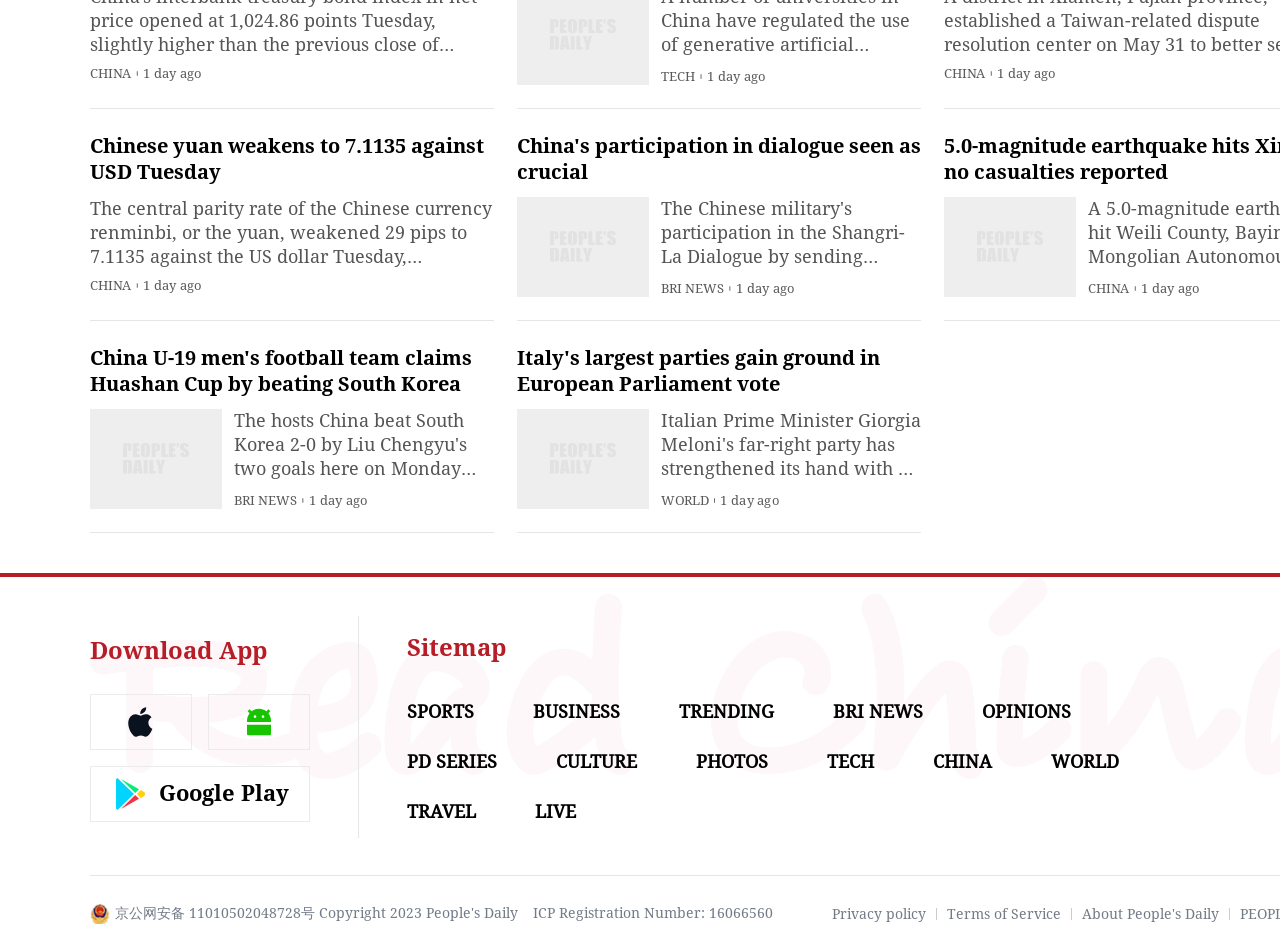Answer the following query with a single word or phrase:
What is the category of the news article?

CHINA